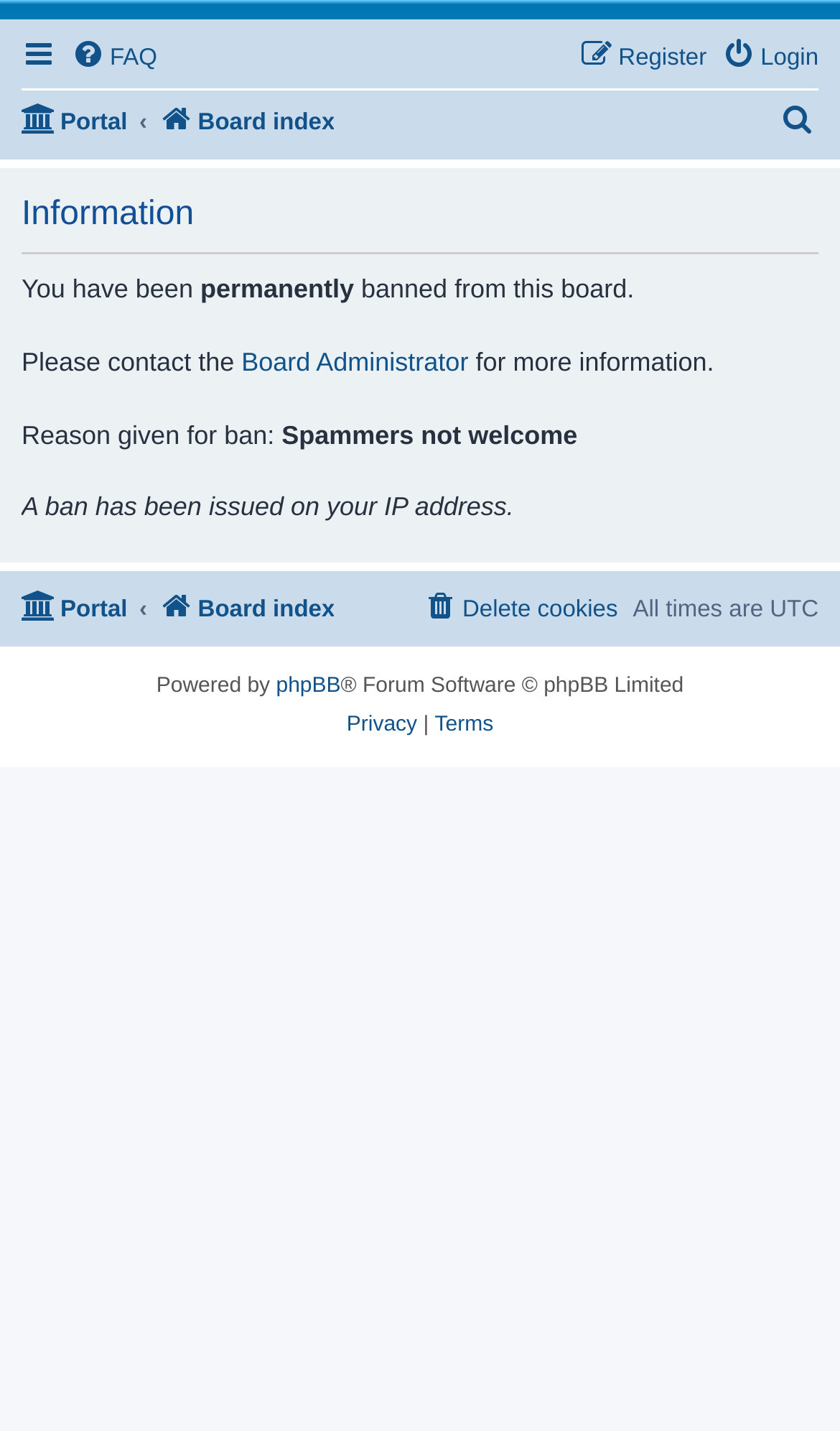Pinpoint the bounding box coordinates of the clickable area needed to execute the instruction: "Click on FAQ". The coordinates should be specified as four float numbers between 0 and 1, i.e., [left, top, right, bottom].

[0.085, 0.023, 0.187, 0.059]